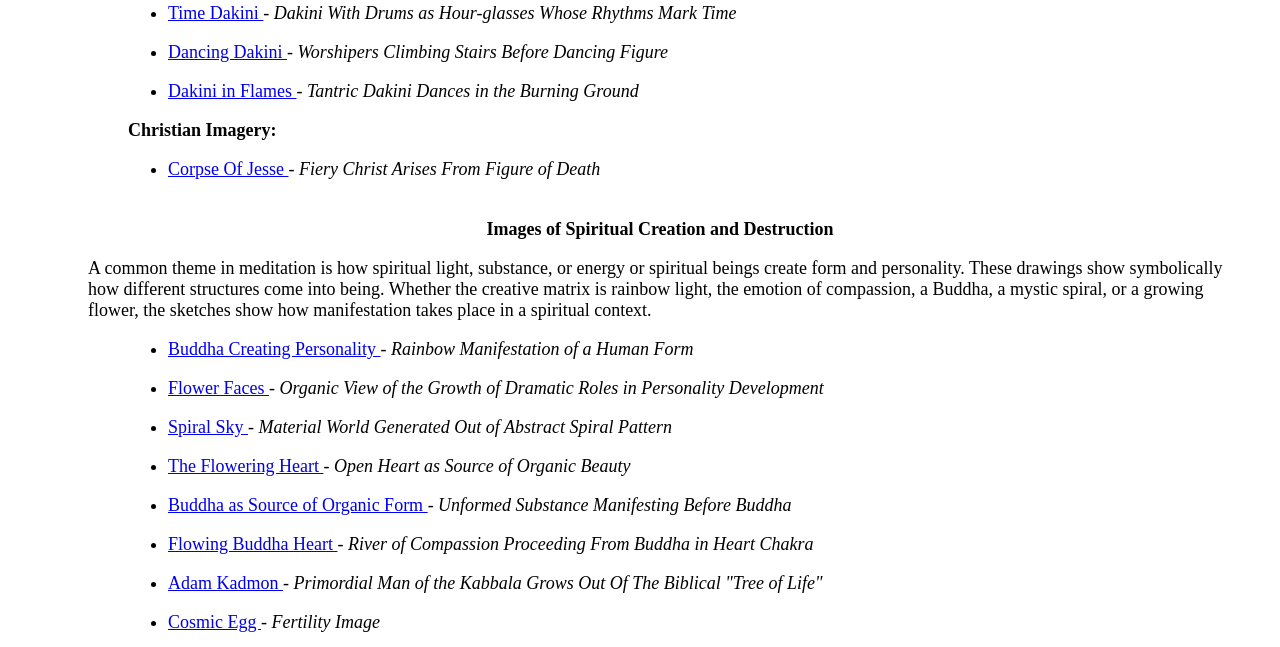Please find the bounding box coordinates of the element's region to be clicked to carry out this instruction: "Learn about Flower Faces".

[0.131, 0.584, 0.21, 0.615]